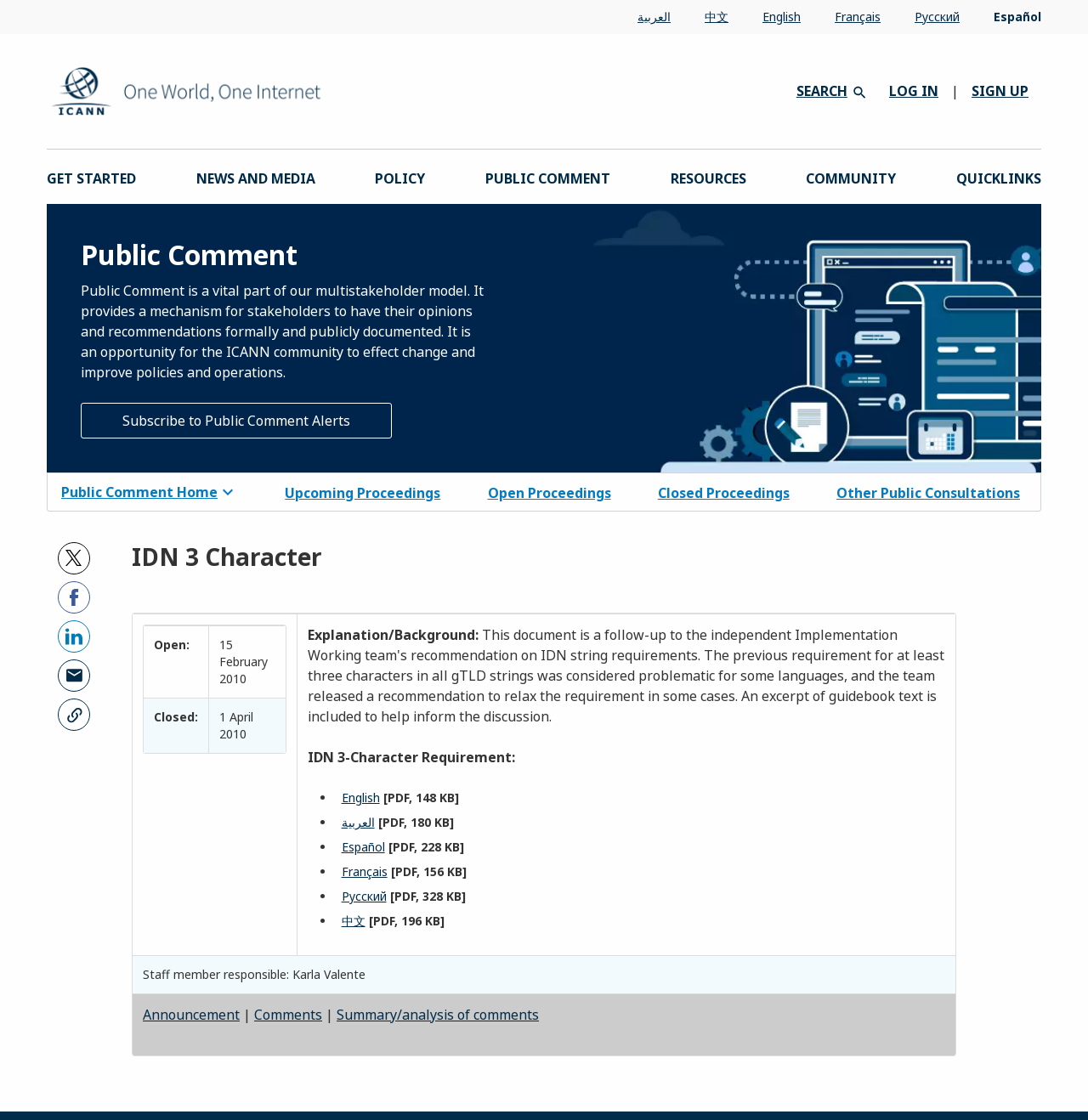Using the details from the image, please elaborate on the following question: What is the title of the section that contains links to ICANN's official social media accounts?

The section that contains links to ICANN's official social media accounts is titled 'CONNECT WITH US', which includes links to various social media platforms such as Facebook, Instagram, and LinkedIn.